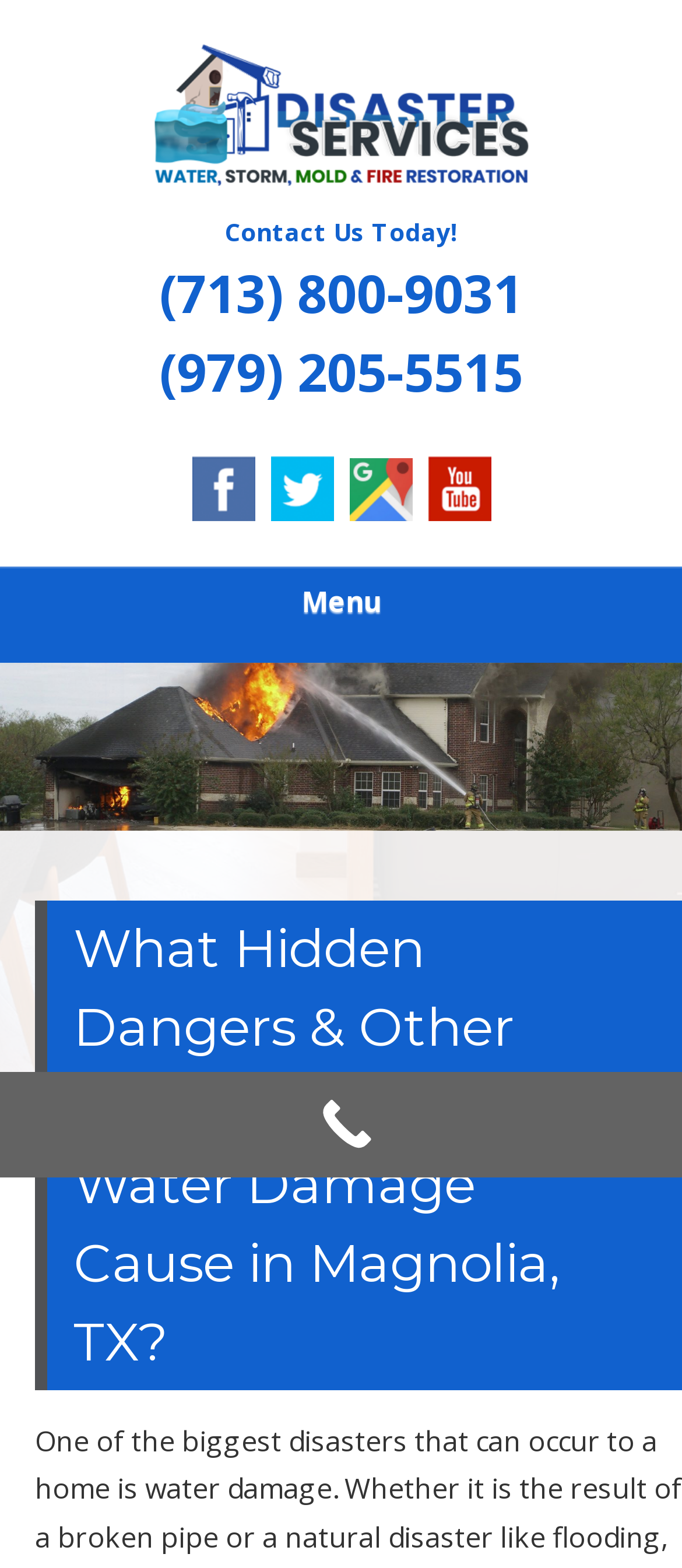Give a short answer using one word or phrase for the question:
What is the company name?

Disaster Services